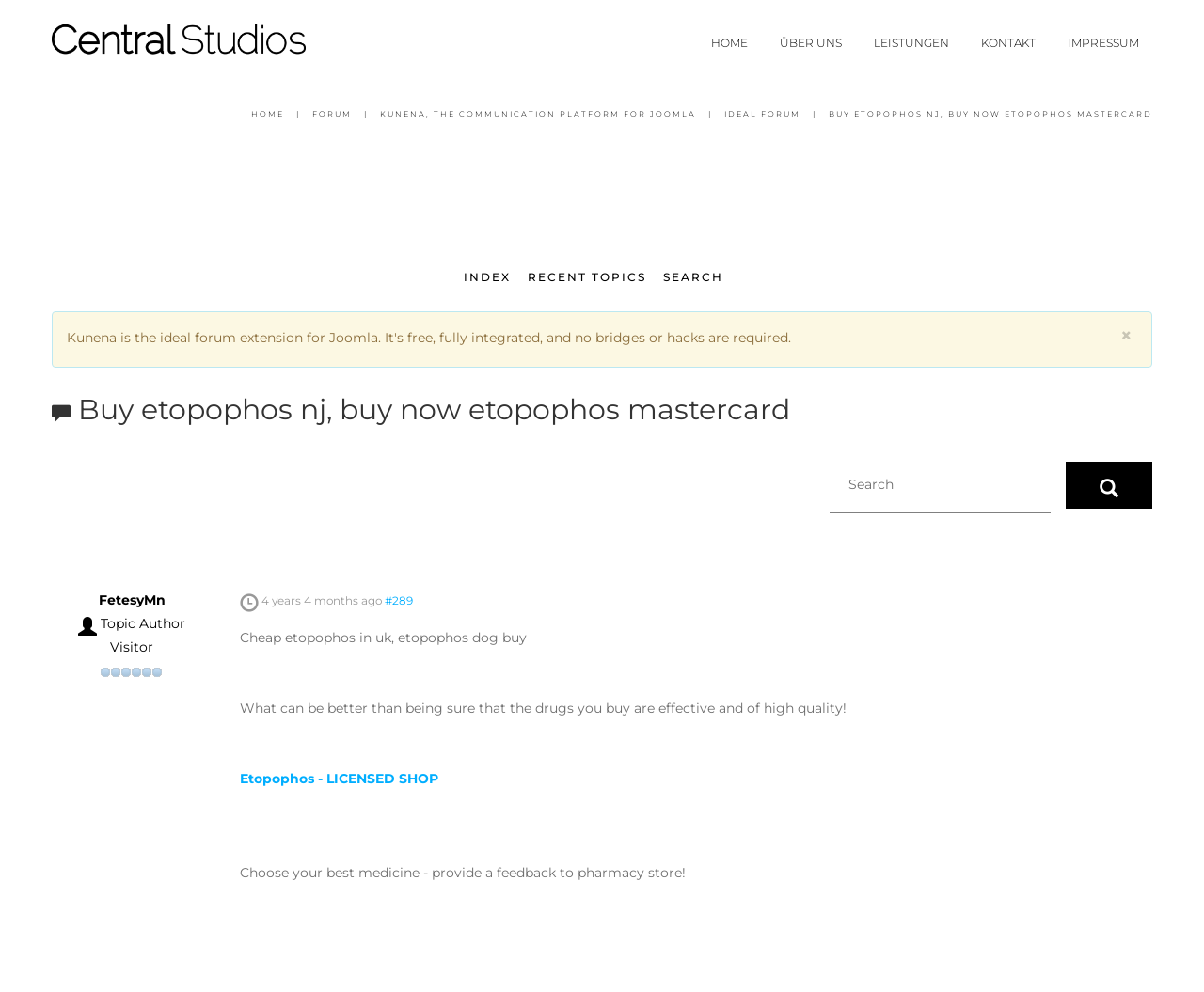Please reply with a single word or brief phrase to the question: 
What is the name of the communication platform?

Kunena